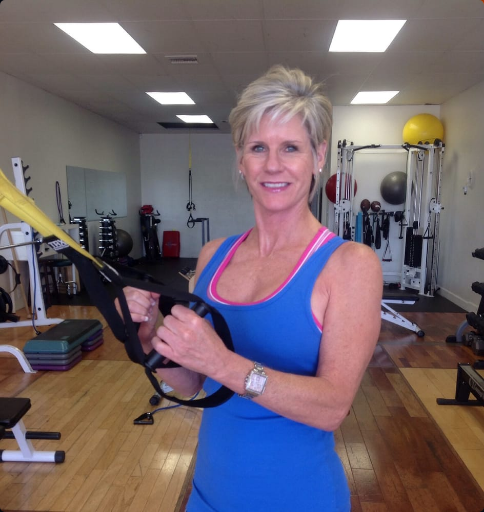Construct a detailed narrative about the image.

The image showcases a fit woman in a bright blue tank top with pink accents, holding a suspension training strap in a well-lit fitness studio. The background features various exercise equipment, including weights and stability balls, indicating a space dedicated to personal training. Her confident smile and posture suggest enthusiasm for fitness and expertise in training methodologies. This visual aligns with the theme of personal training, which emphasizes the integration of exercise into daily routines, as described in the accompanying text on the webpage. The vibrant atmosphere of the studio reflects a commitment to fostering a healthy lifestyle, resonating with the trainer’s philosophy of combining exercise and nutrition effectively.